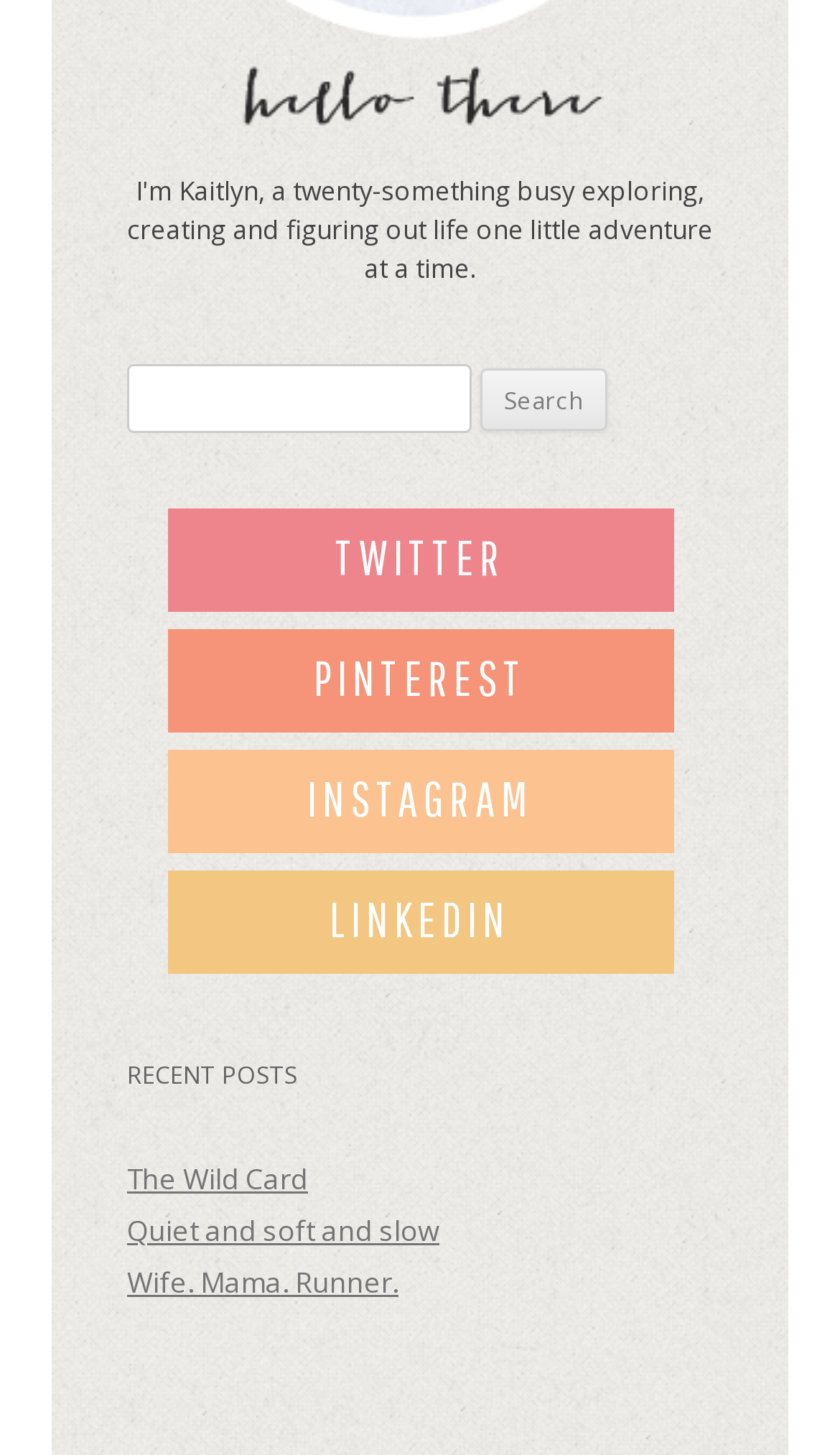Determine the bounding box coordinates for the element that should be clicked to follow this instruction: "Search for something". The coordinates should be given as four float numbers between 0 and 1, in the format [left, top, right, bottom].

[0.151, 0.25, 0.561, 0.297]